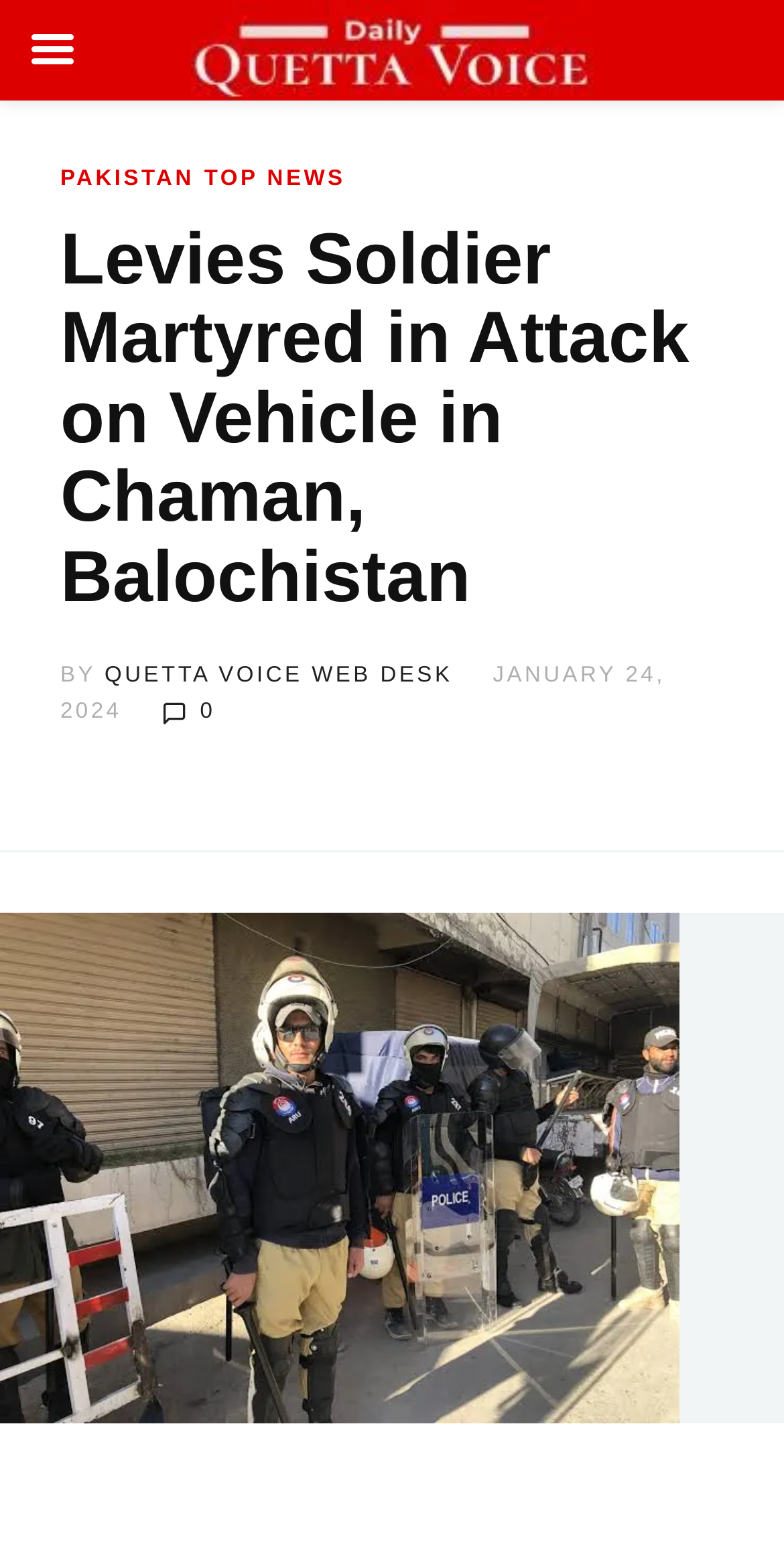What is the date of the article?
Provide a comprehensive and detailed answer to the question.

I found the answer by looking at the time element, which contains the date of the article. The date is specified as 'JANUARY 24, 2024'.